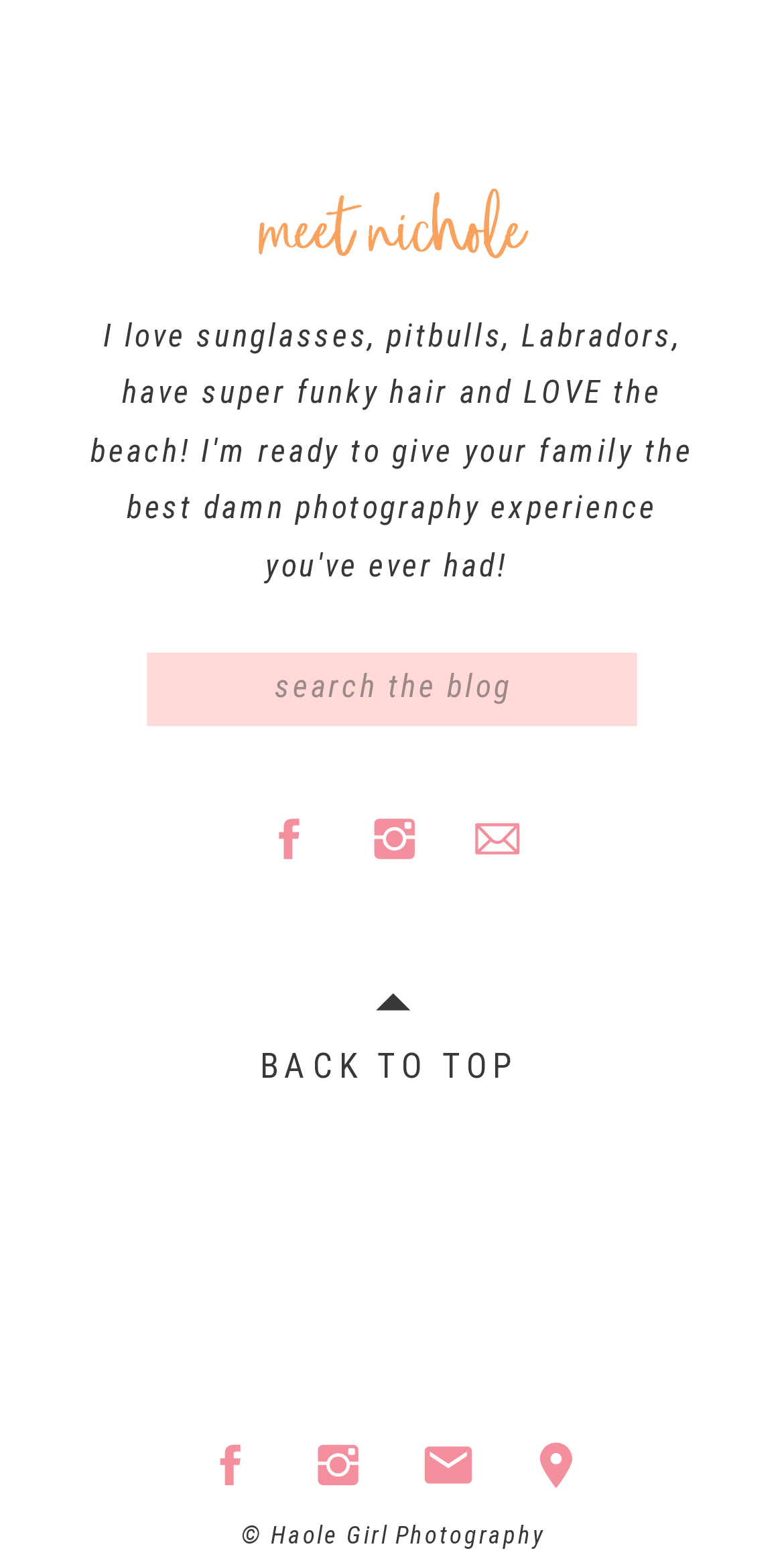Pinpoint the bounding box coordinates of the element you need to click to execute the following instruction: "Click on the image at the top right". The bounding box should be represented by four float numbers between 0 and 1, in the format [left, top, right, bottom].

[0.6, 0.518, 0.669, 0.552]